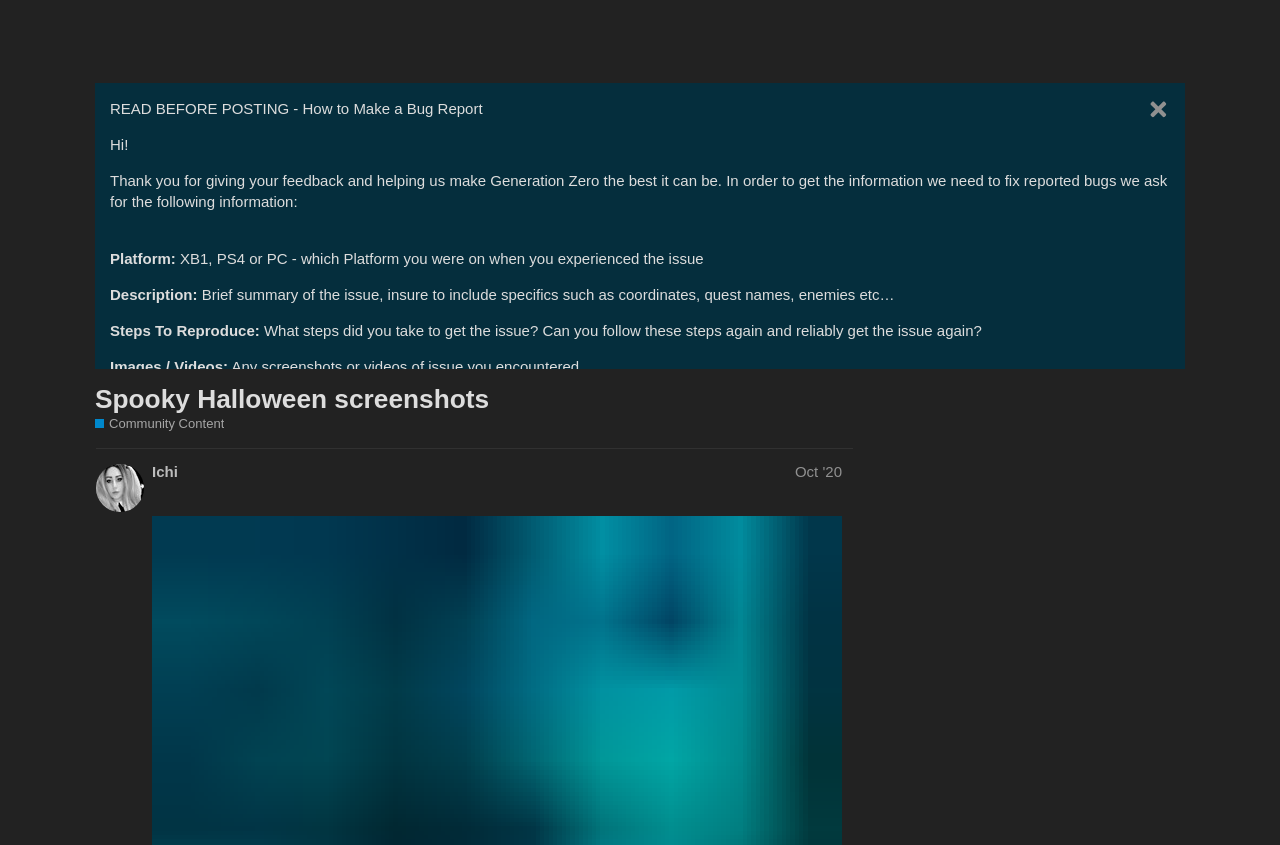Based on the element description Drain/Sewer Installation Repair, identify the bounding box coordinates for the UI element. The coordinates should be in the format (top-left x, top-left y, bottom-right x, bottom-right y) and within the 0 to 1 range.

None